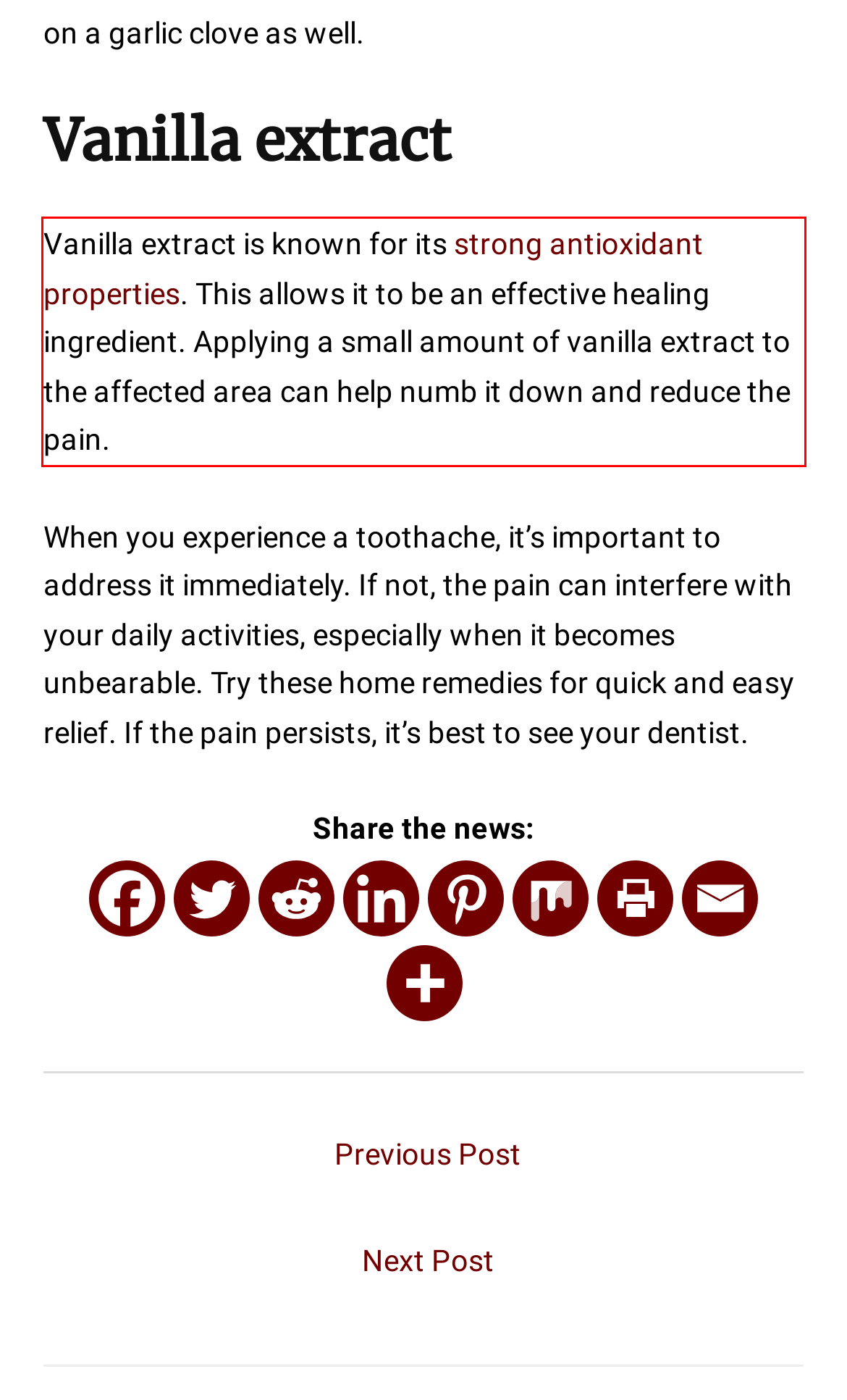Look at the webpage screenshot and recognize the text inside the red bounding box.

Vanilla extract is known for its strong antioxidant properties. This allows it to be an effective healing ingredient. Applying a small amount of vanilla extract to the affected area can help numb it down and reduce the pain.